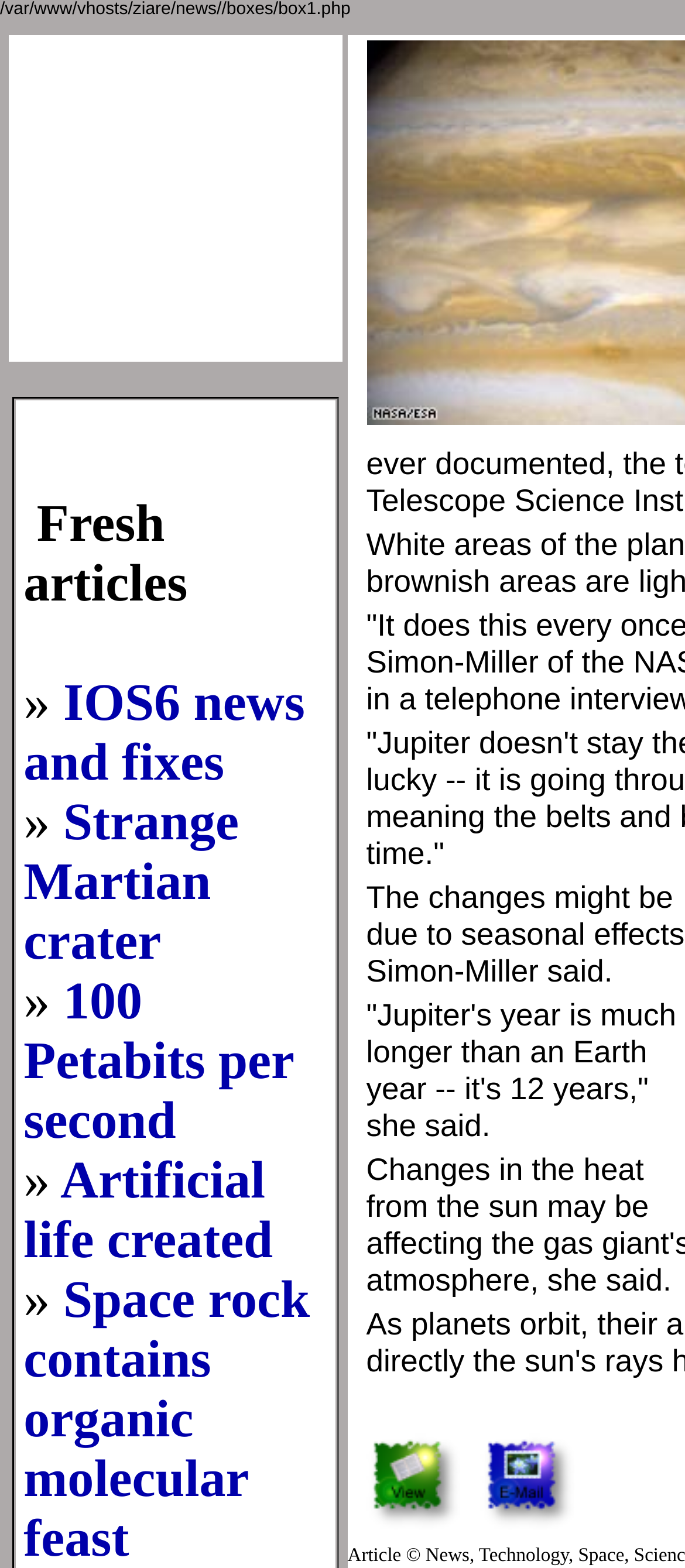Identify the bounding box coordinates for the UI element that matches this description: "100 Petabits per second".

[0.034, 0.62, 0.429, 0.733]